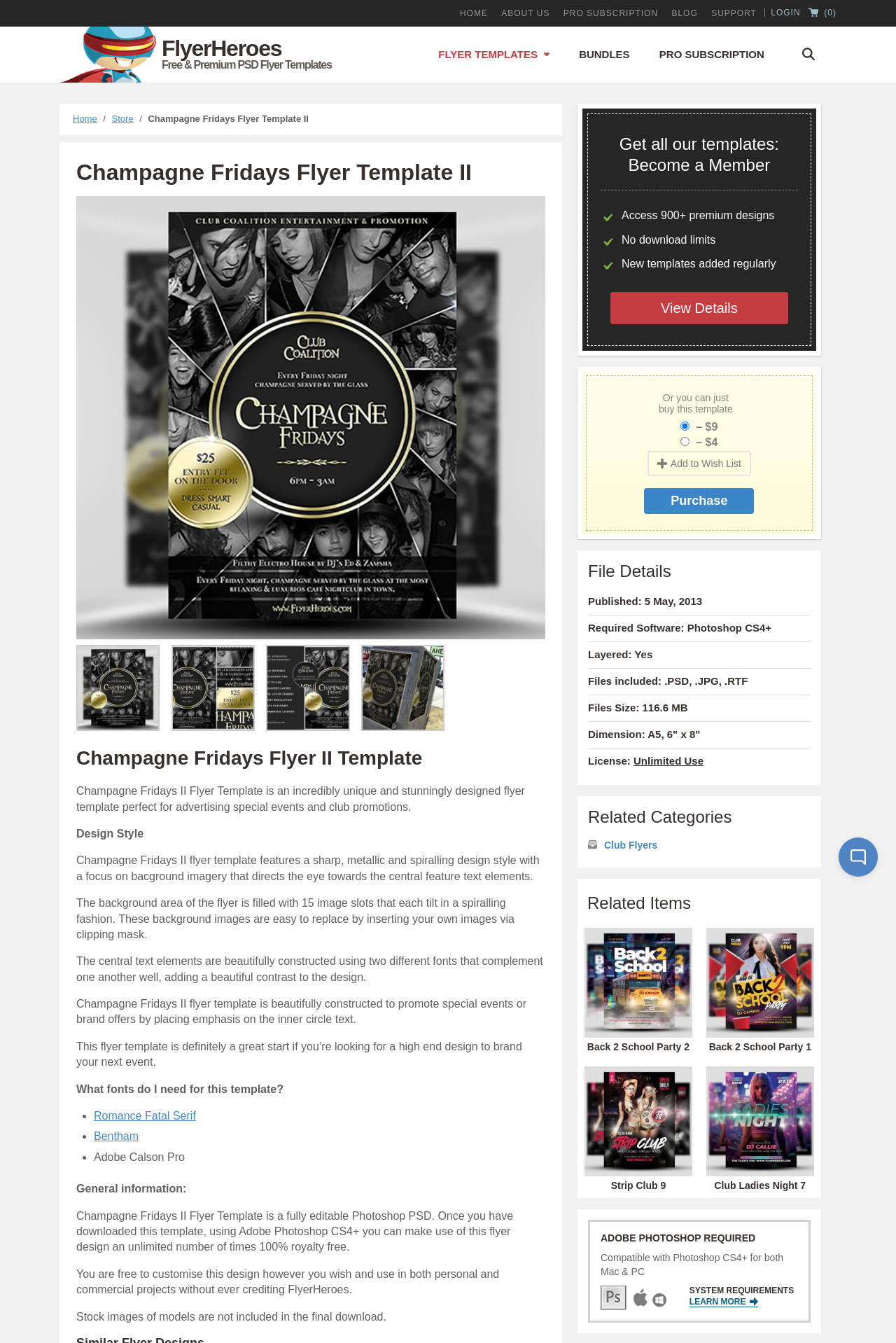Generate a thorough description of the webpage.

The webpage is about the "Champagne Fridays Flyer Template II" from FlyerHeroes. At the top, there is a navigation menu with links to "HOME", "ABOUT US", "PRO SUBSCRIPTION", "BLOG", "SUPPORT", and "LOGIN". Below the navigation menu, there is a logo of FlyerHeroes with an image and a link to the website.

The main content of the webpage is divided into two sections. On the left side, there is a section with a heading "Champagne Fridays Flyer Template II" and a figure with an image of the flyer template. Below the heading, there is a description of the template, including its design style, features, and usage. There are also links to purchase the template and to view details about becoming a member to access more templates.

On the right side, there is a section with a heading "Get all our templates: Become a Member" and a list of benefits, including access to 900+ premium designs, no download limits, and new templates added regularly. Below this section, there is a call-to-action button to purchase the template or to add it to a wish list.

Further down the page, there are sections with file details, including the publication date, required software, and file size. There are also links to related categories, such as "Club Flyers", and related items, including other flyer templates.

At the bottom of the page, there are headings for "ADOBE PHOTOSHOP REQUIRED" and "SYSTEM REQUIREMENTS", with a link to learn more about the system requirements. There is also an iframe with a help button for the website support platform.